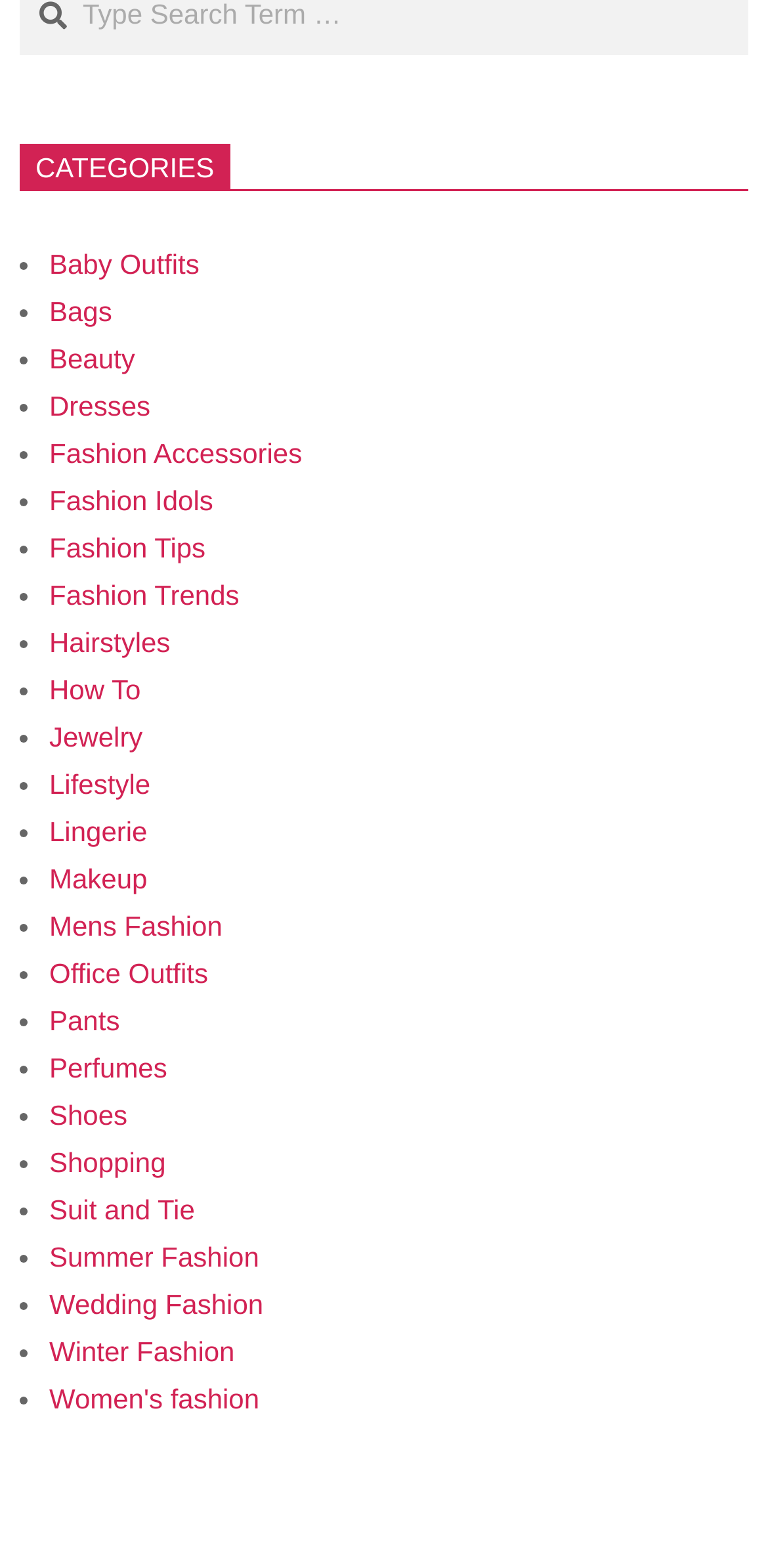Determine the bounding box coordinates in the format (top-left x, top-left y, bottom-right x, bottom-right y). Ensure all values are floating point numbers between 0 and 1. Identify the bounding box of the UI element described by: Makeup

[0.064, 0.55, 0.192, 0.57]